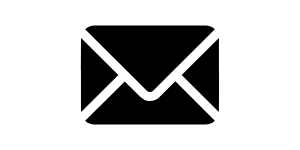How does Certified Translation Services offer its services?
Based on the screenshot, respond with a single word or phrase.

Through online and email communication